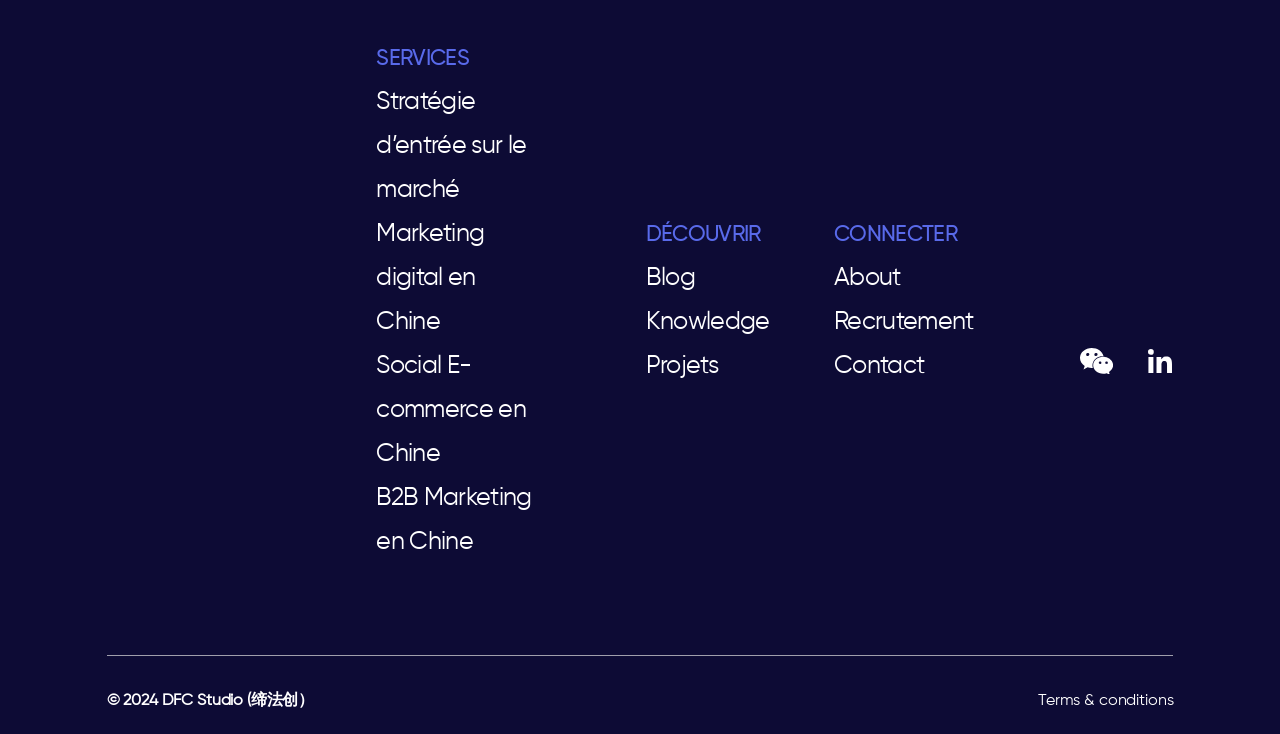Please find the bounding box coordinates of the element that you should click to achieve the following instruction: "View services". The coordinates should be presented as four float numbers between 0 and 1: [left, top, right, bottom].

[0.294, 0.065, 0.366, 0.095]